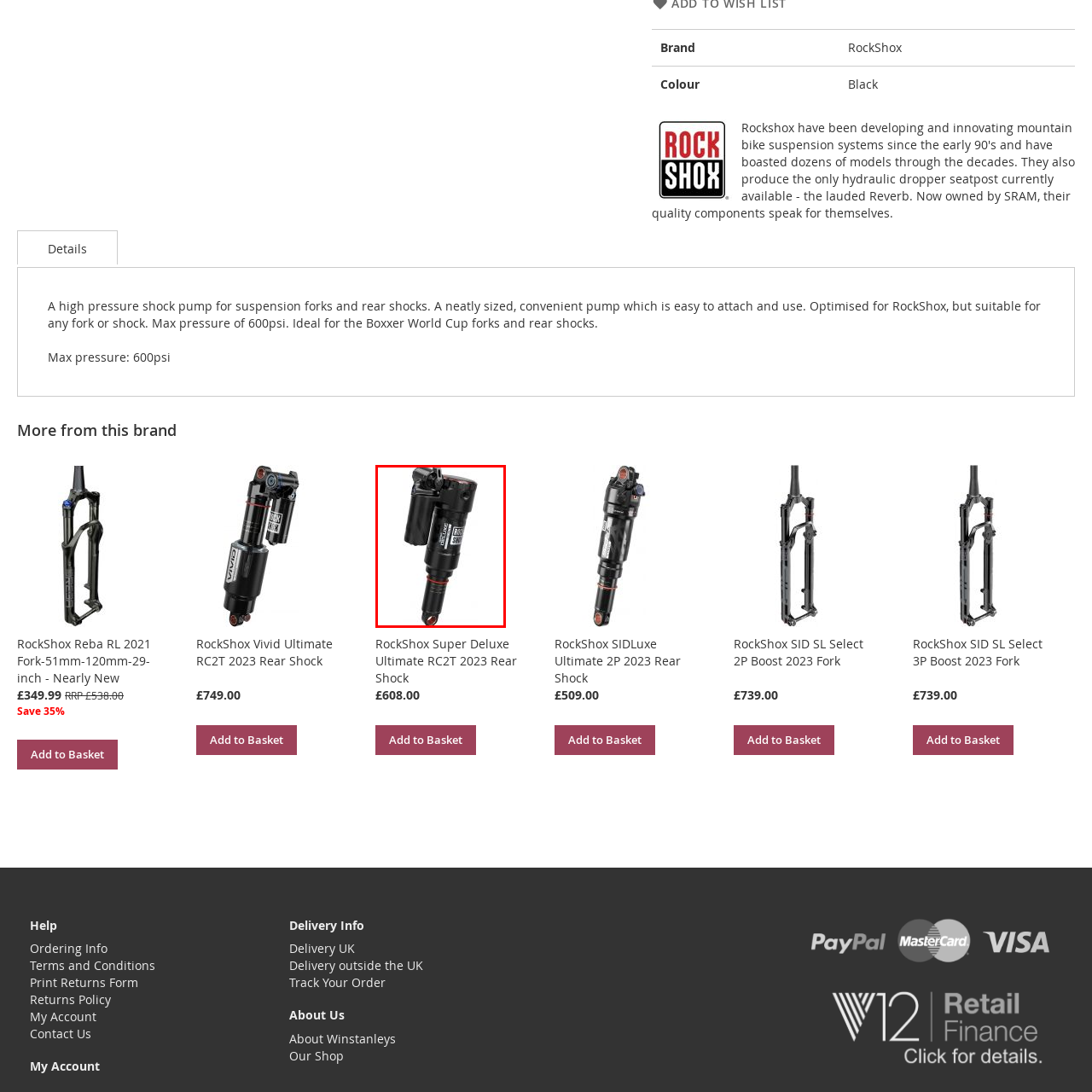Describe meticulously the scene encapsulated by the red boundary in the image.

The image showcases the RockShox Super Deluxe Ultimate RC2T 2023 Rear Shock, known for its high-performance capabilities. This rear shock features a sleek black finish with red accents, highlighting its advanced design and engineering. The shock is engineered for optimal performance on various terrains, providing riders with superior control and comfort. It is suitable for use with a range of mountain bike setups and is particularly favored by those seeking top-tier suspension solutions. The product is part of the RockShox range, indicating a commitment to quality and innovation in cycling equipment.